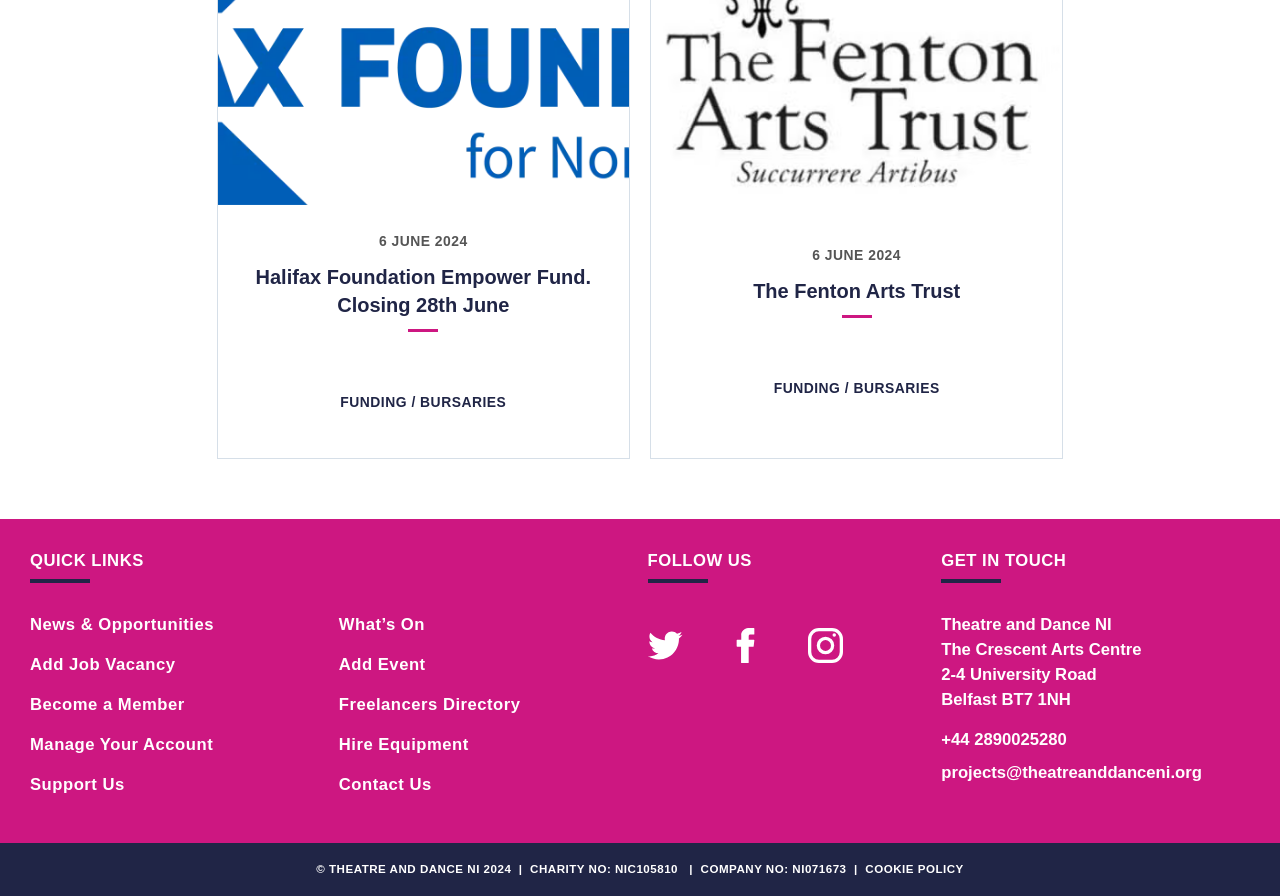Find the bounding box coordinates of the UI element according to this description: "Theatre and Dance NI 2024".

[0.257, 0.963, 0.399, 0.977]